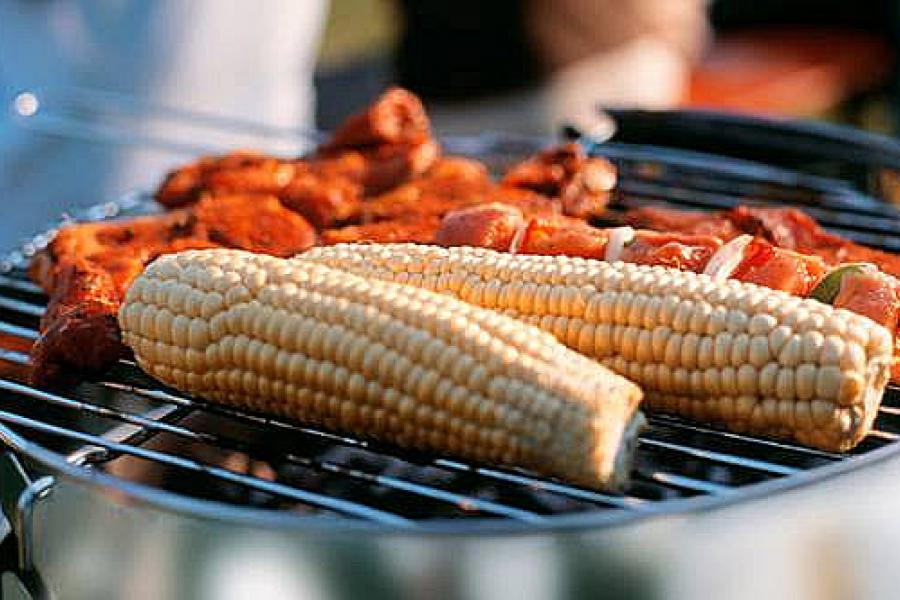Respond to the question with just a single word or phrase: 
What type of meat is being grilled?

Chicken and kebabs